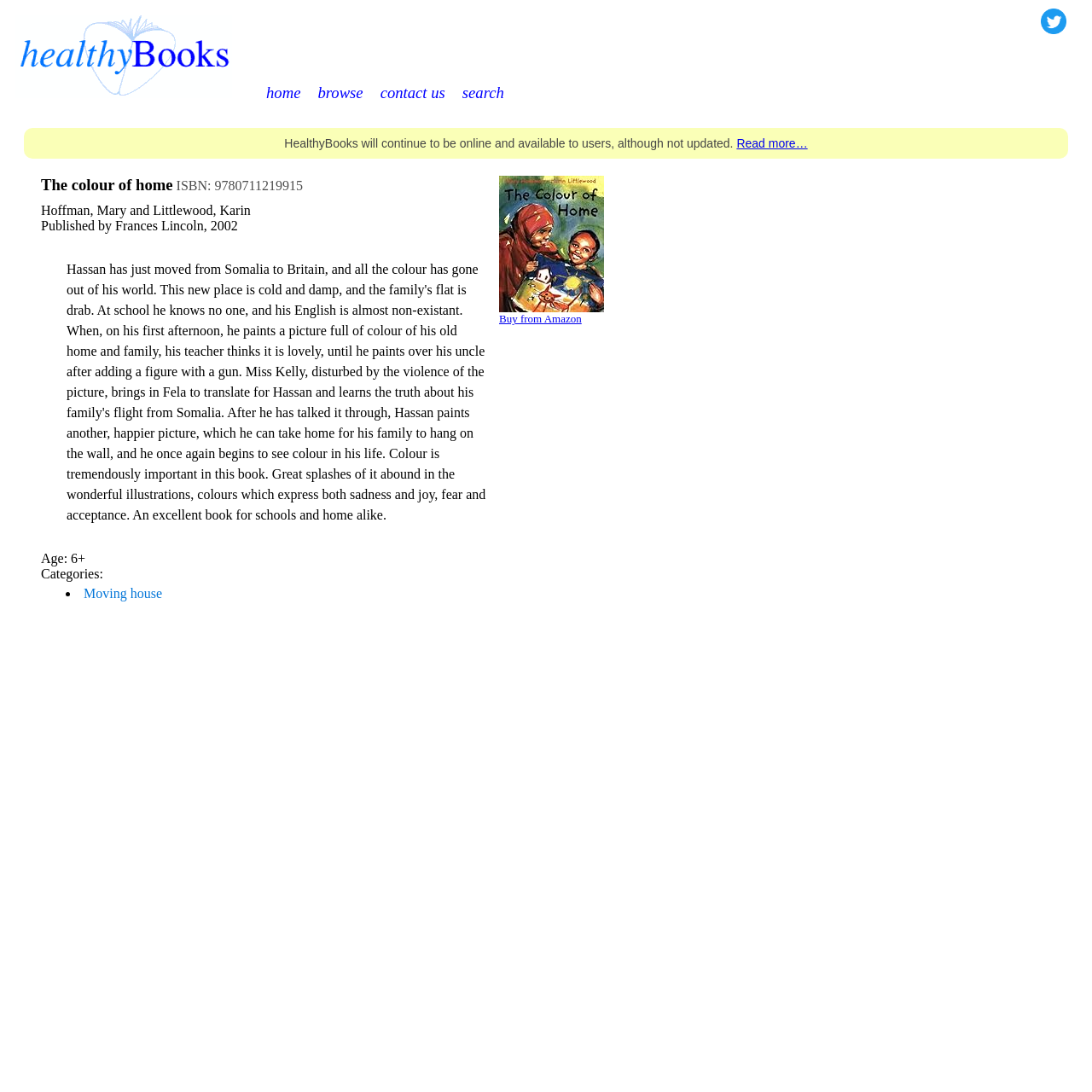Give a detailed account of the webpage's layout and content.

The webpage is about a book titled "The colour of home" by Mary Hoffman and Karin Littlewood, published by Frances Lincoln in 2002. At the top left corner, there is a HealthyBooks logo, which is an image linked to the HealthyBooks homepage. Next to the logo, there are four navigation links: "home", "browse", "contact us", and "search". 

On the top right corner, there is a small image, which is a link, but its purpose is not clear. Below the navigation links, there is a static text announcing that HealthyBooks will continue to be online but not updated, with a "Read more…" link at the end.

The main content of the page is about the book. There is a book cover image on the left side, with a "Buy from Amazon" link below it. On the right side of the book cover, there are several lines of text providing book details, including the title, ISBN, authors, publisher, publication year, age range, and categories. The categories are listed as bullet points, with the first item being "Moving house".

Overall, the webpage is focused on providing information about the book "The colour of home" and allowing users to purchase it from Amazon.